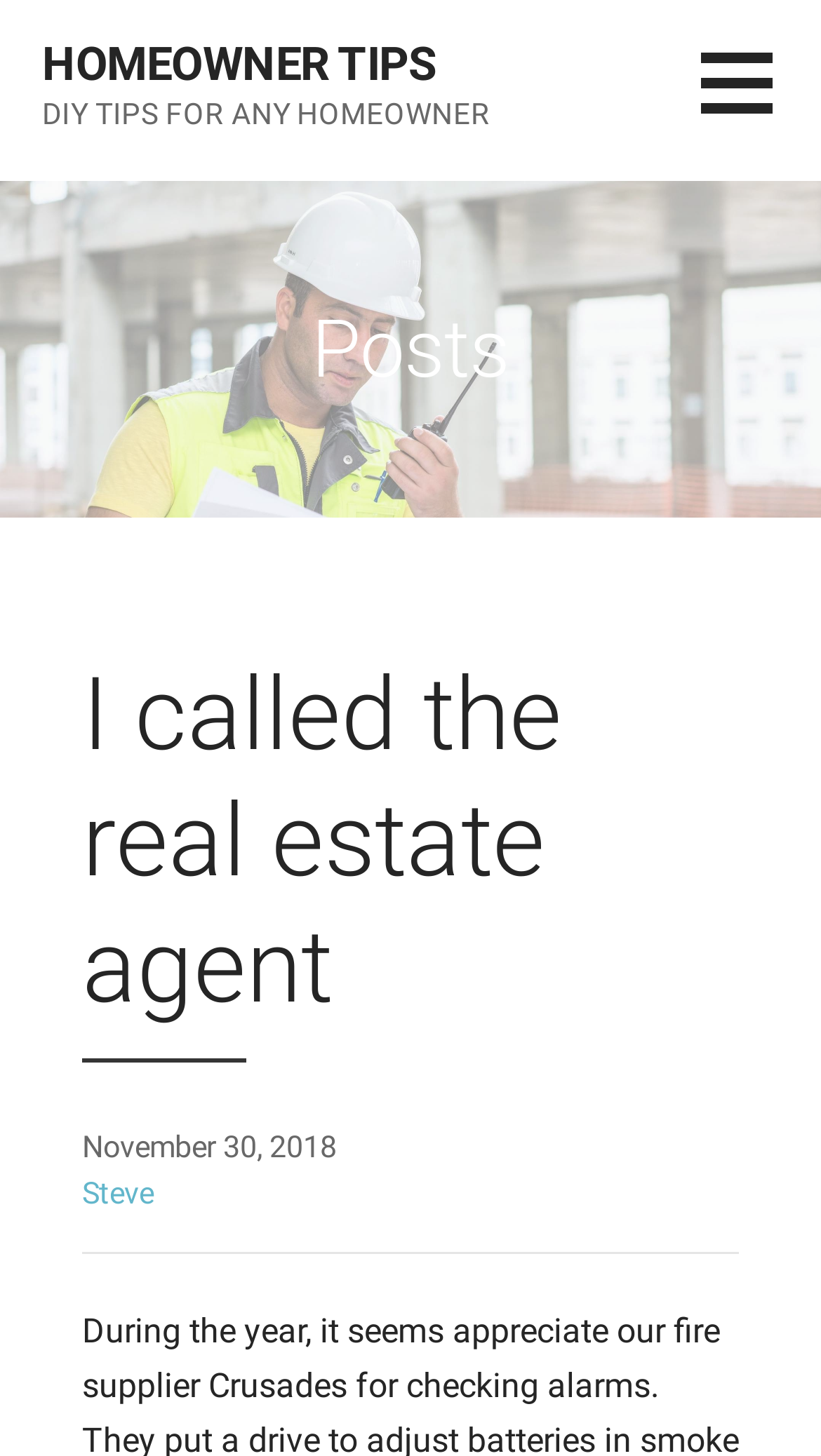Extract the main title from the webpage and generate its text.

I called the real estate agent